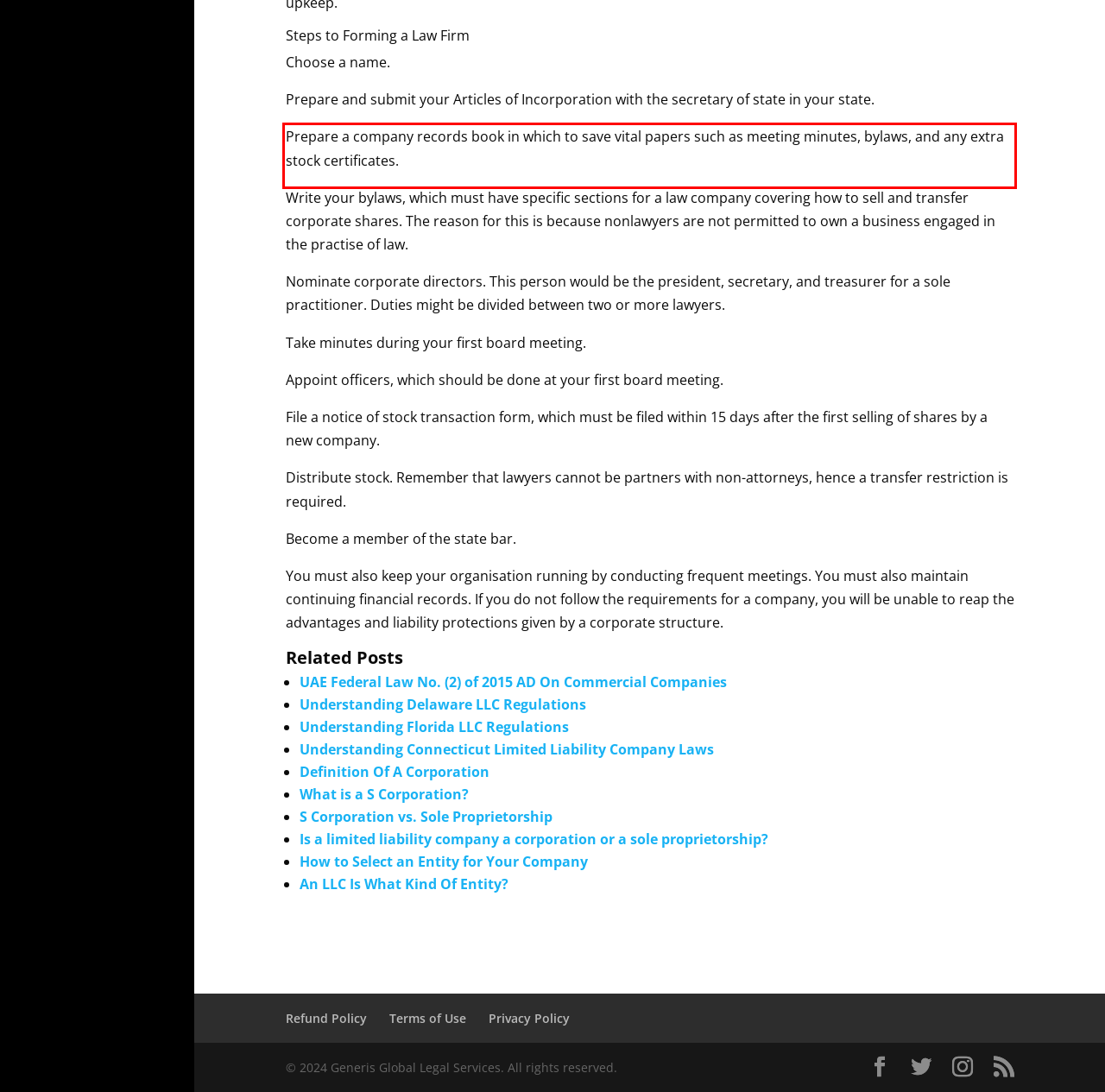Please identify and extract the text from the UI element that is surrounded by a red bounding box in the provided webpage screenshot.

Prepare a company records book in which to save vital papers such as meeting minutes, bylaws, and any extra stock certificates.